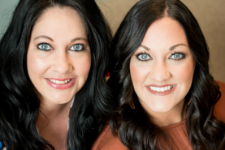What is the focus of their makeup?
Refer to the image and provide a concise answer in one word or phrase.

Bright, expressive eyes